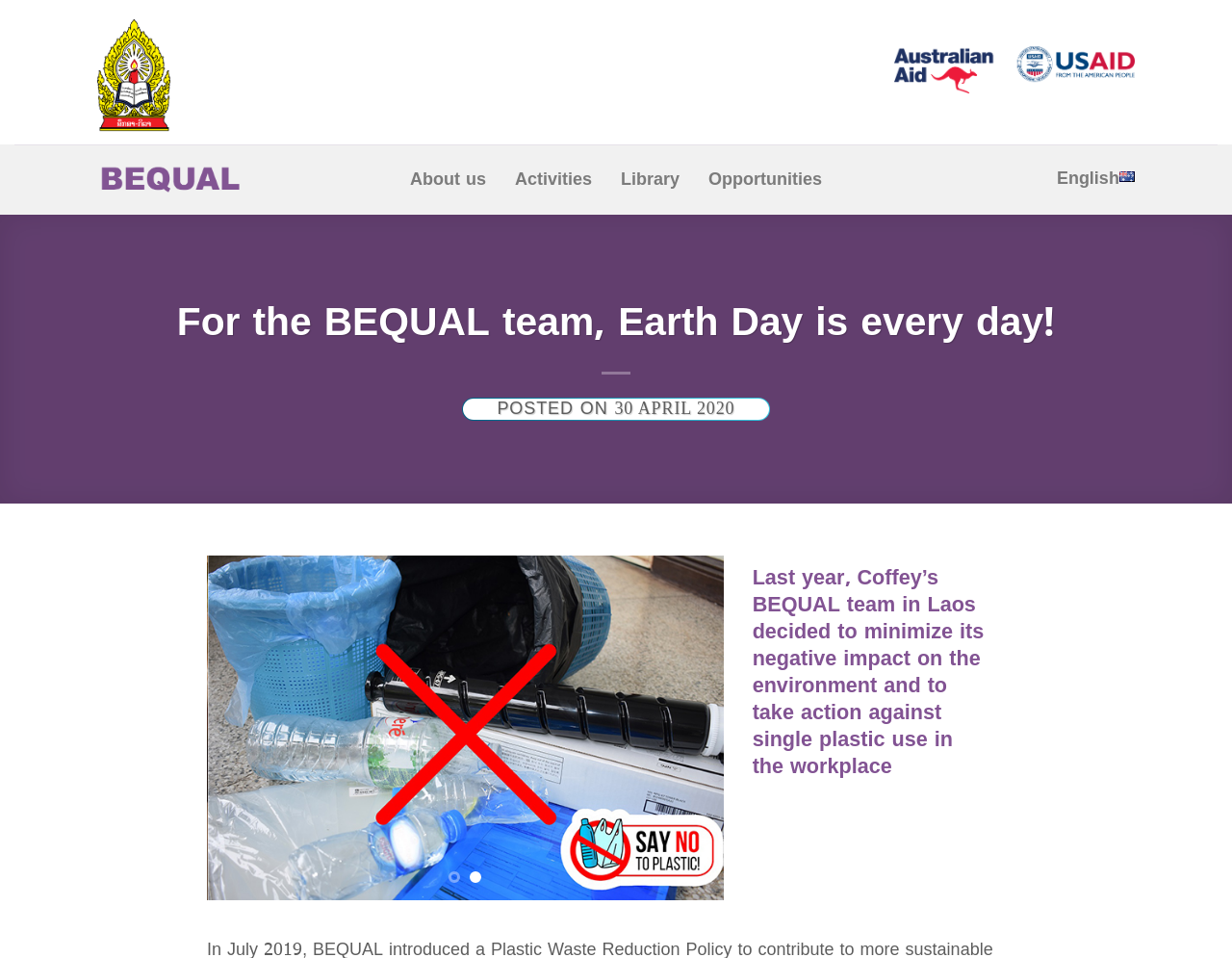Please find and generate the text of the main header of the webpage.

For the BEQUAL team, Earth Day is every day!